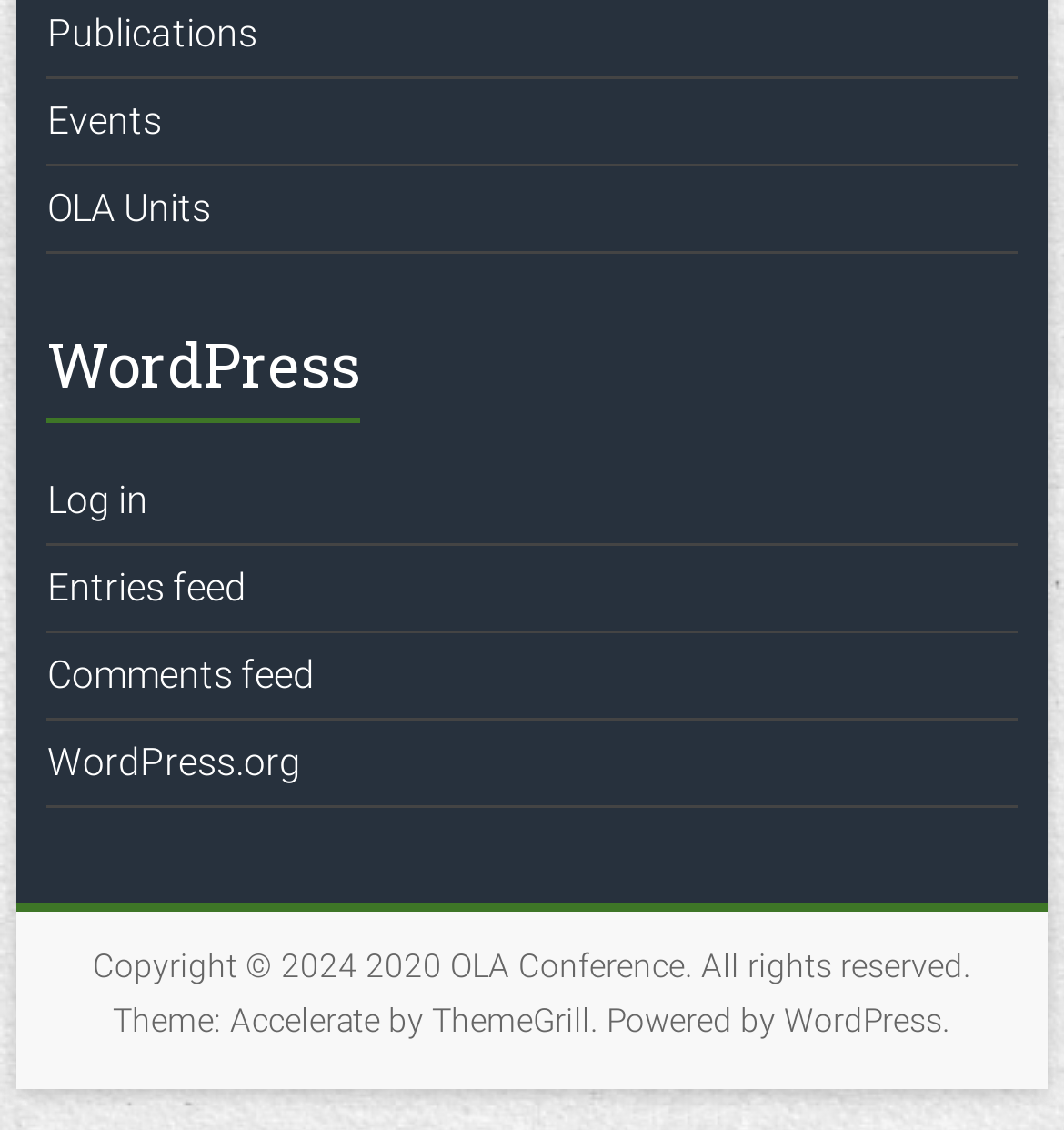Show me the bounding box coordinates of the clickable region to achieve the task as per the instruction: "Log in to the website".

[0.044, 0.424, 0.139, 0.462]